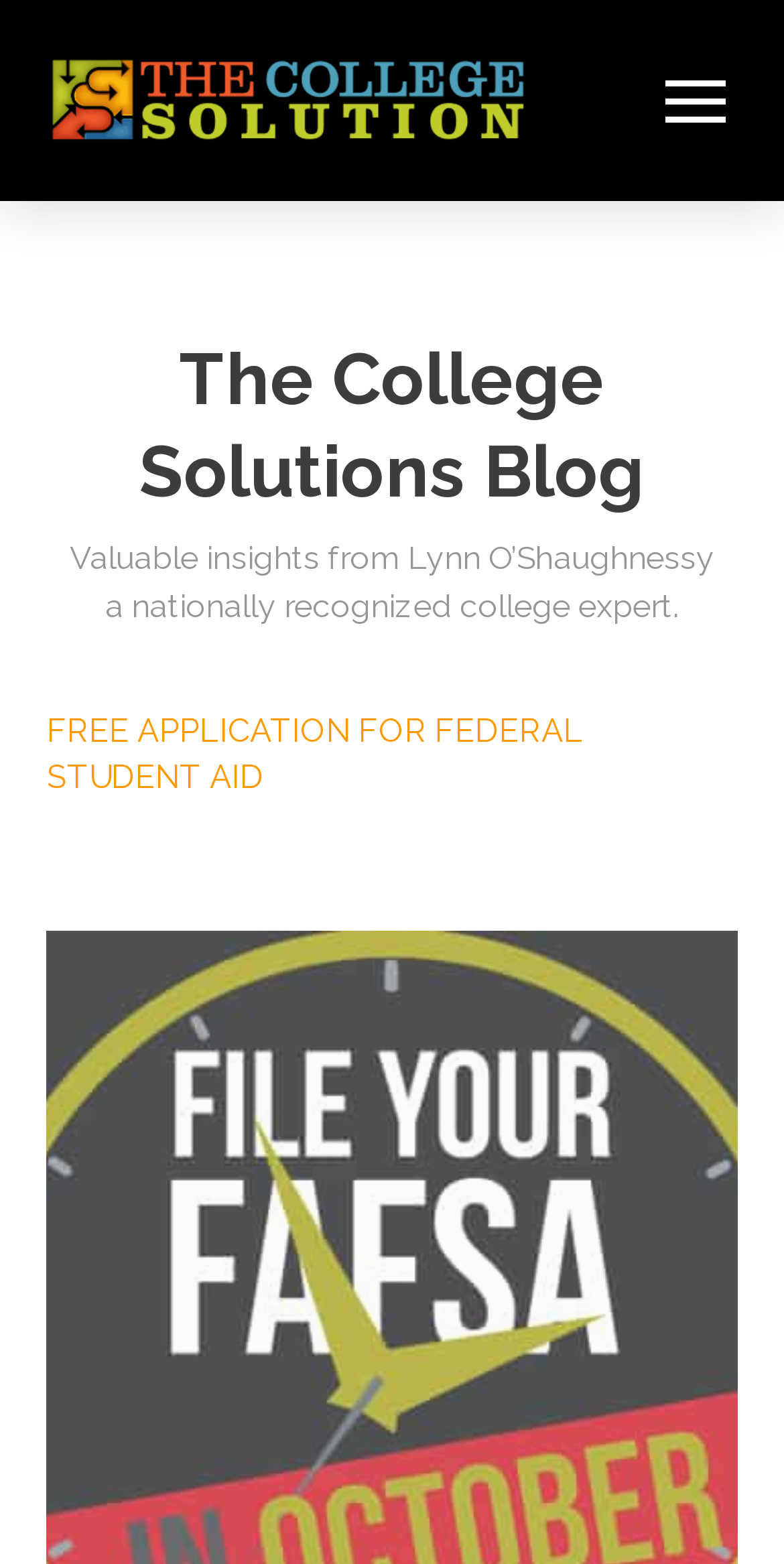What is the topic of the webpage?
Based on the image, answer the question with as much detail as possible.

I inferred the topic by analyzing the static text element 'FREE APPLICATION FOR FEDERAL STUDENT AID' which is a prominent element on the webpage.